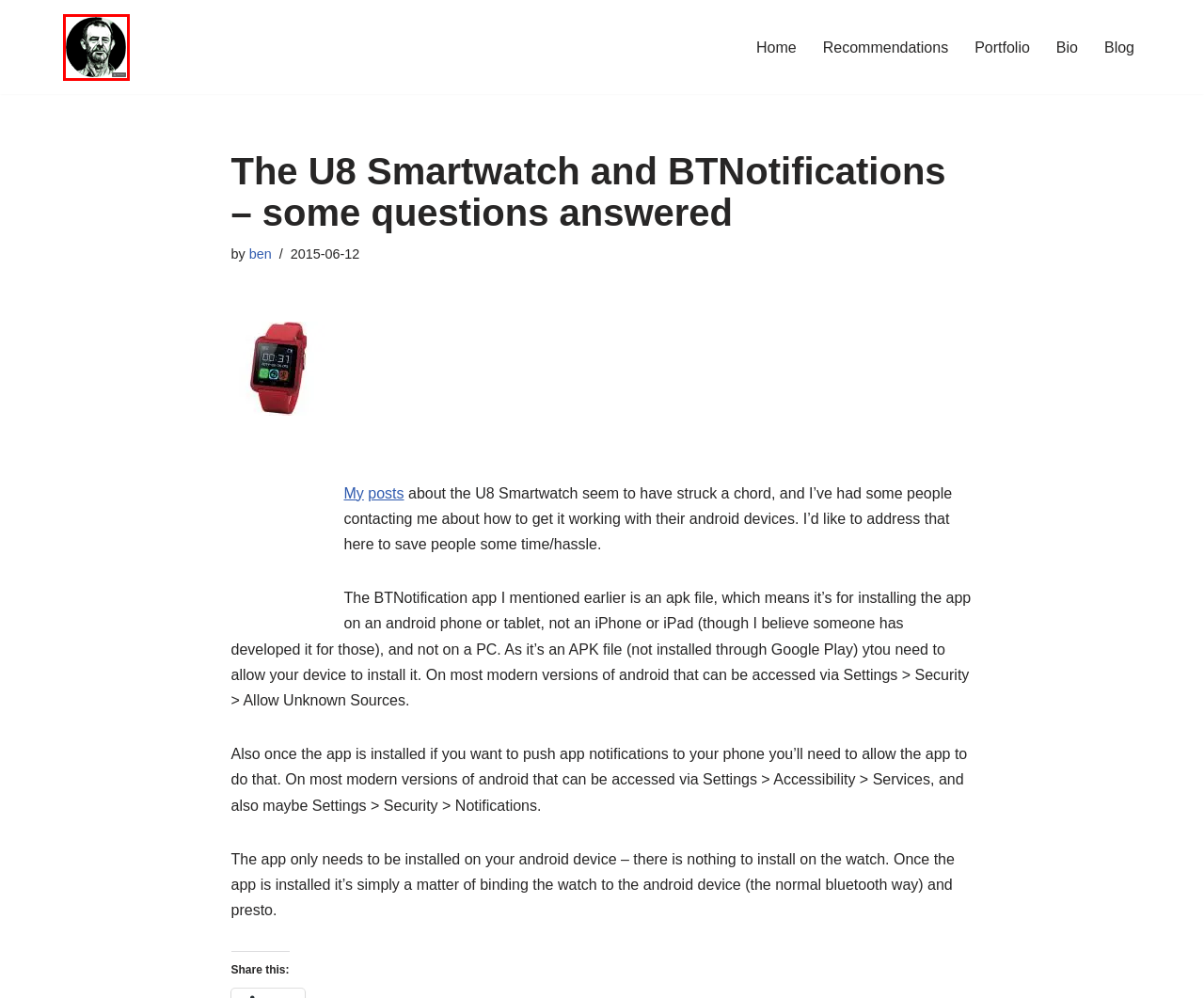A screenshot of a webpage is given, featuring a red bounding box around a UI element. Please choose the webpage description that best aligns with the new webpage after clicking the element in the bounding box. These are the descriptions:
A. blog – Ben Helps . me
B. apk – Ben Helps . me
C. Neve - Fast & Lightweight WordPress Theme Ideal for Any Website
D. Recommendations
E. u8 – Ben Helps . me
F. Curriculum Vitae
G. Ben Helps . me Projects
H. Ben Helps . me. who helps you?

H